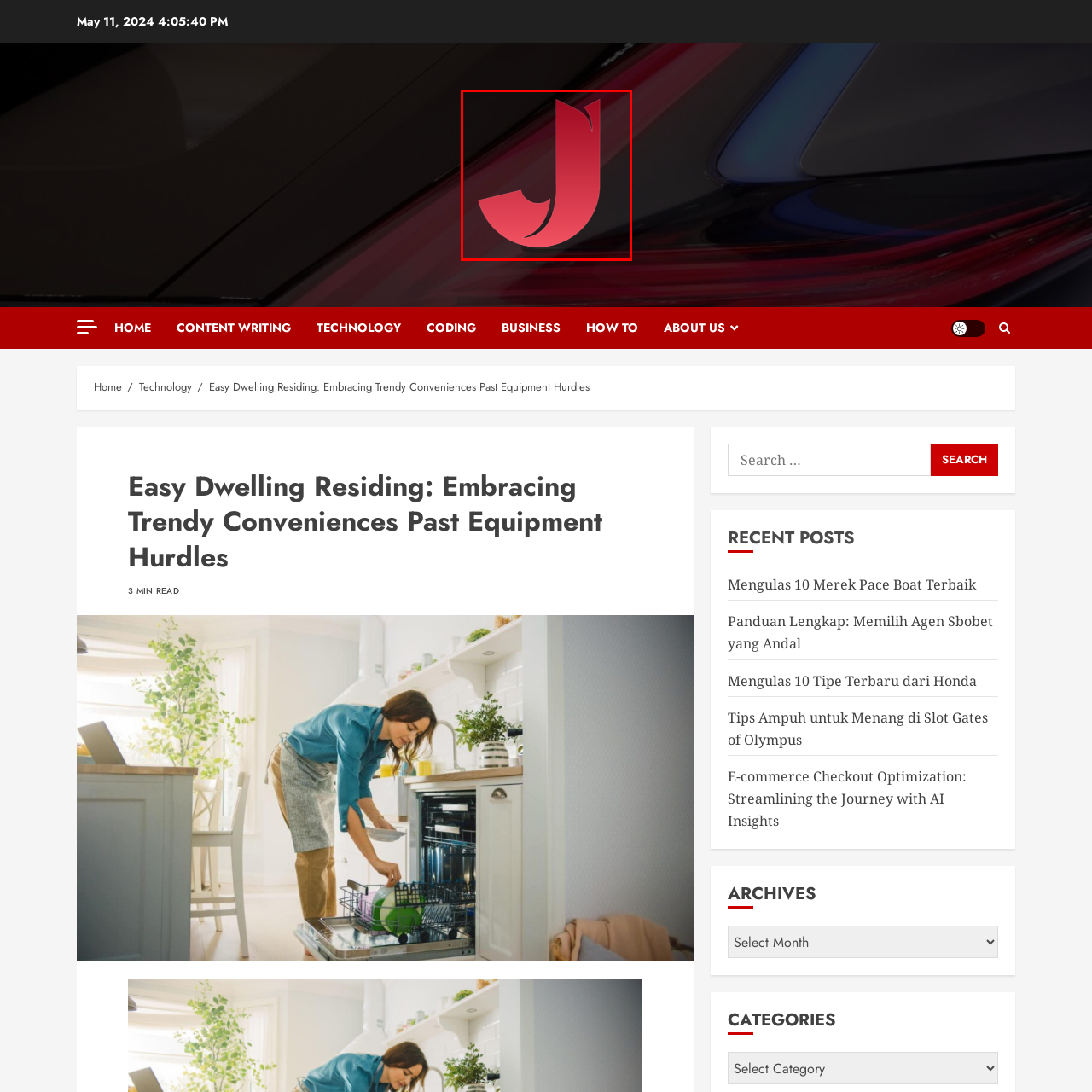Examine the image indicated by the red box and respond with a single word or phrase to the following question:
What is the shape of the logo?

Letter 'J'